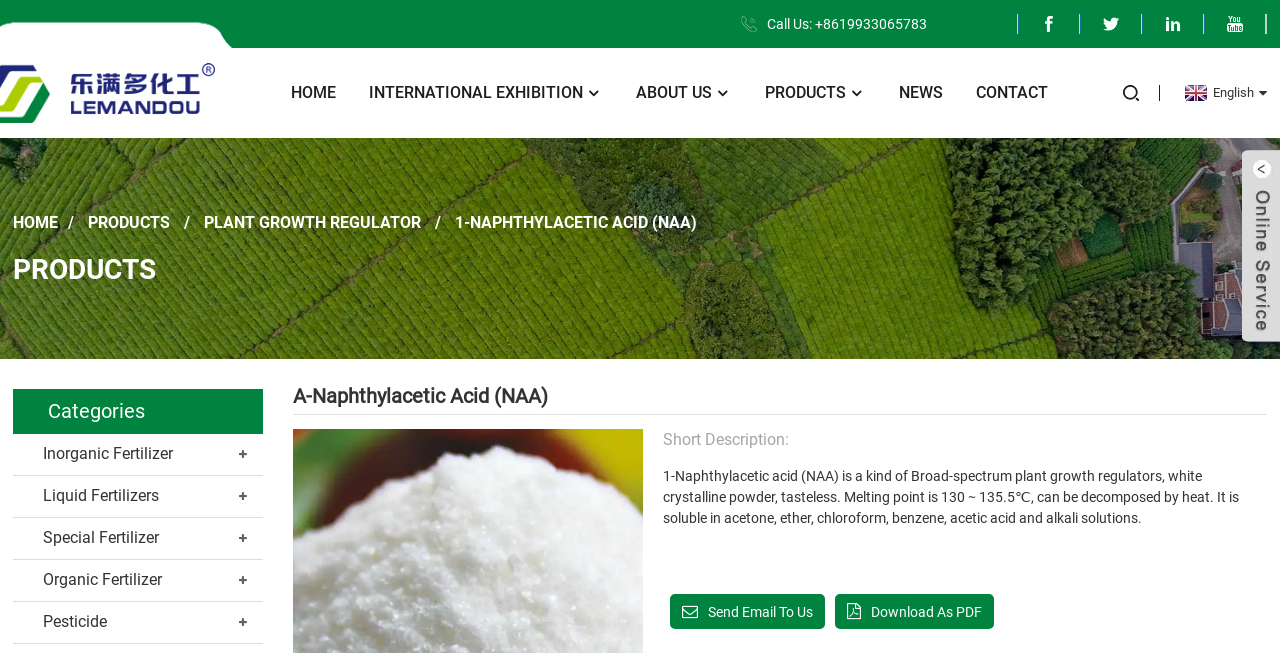Determine the bounding box for the UI element described here: "alt="facebook"".

[0.795, 0.021, 0.843, 0.052]